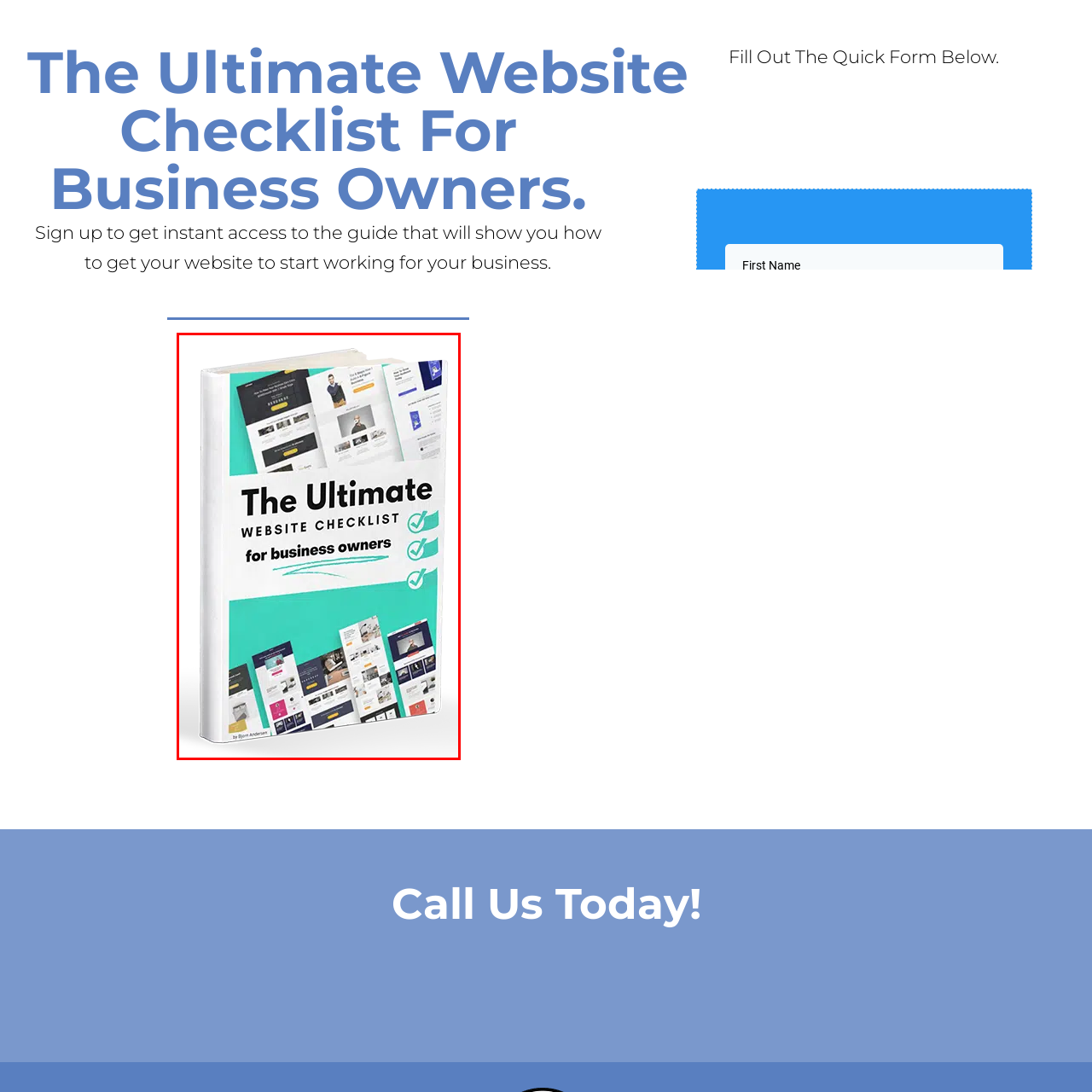Examine the image within the red border and provide a concise answer: What is the purpose of the checkmarks?

Symbolizing actionable steps